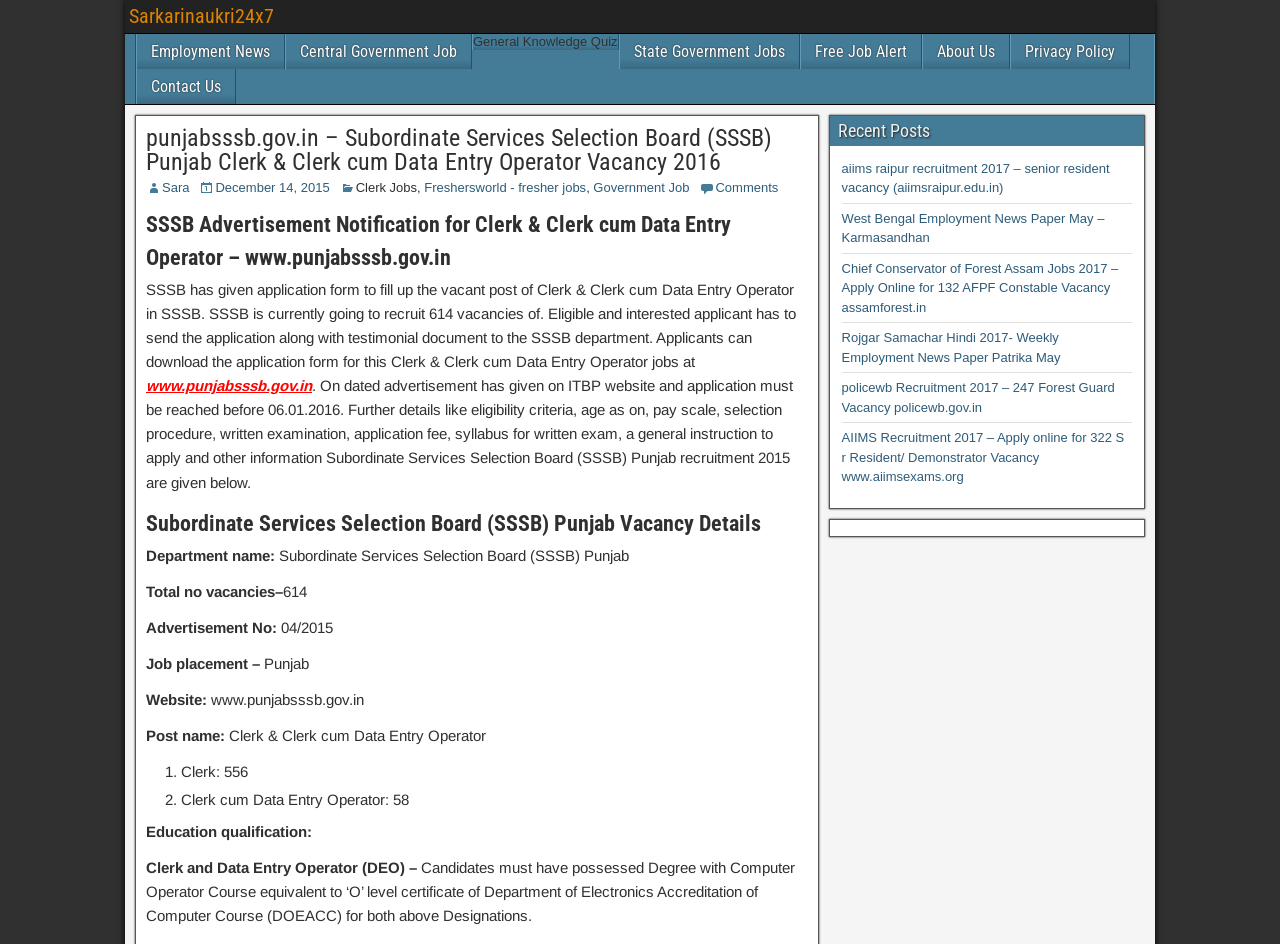What is the last date to apply for the Clerk & Clerk cum Data Entry Operator job?
Based on the image, provide your answer in one word or phrase.

06.01.2016